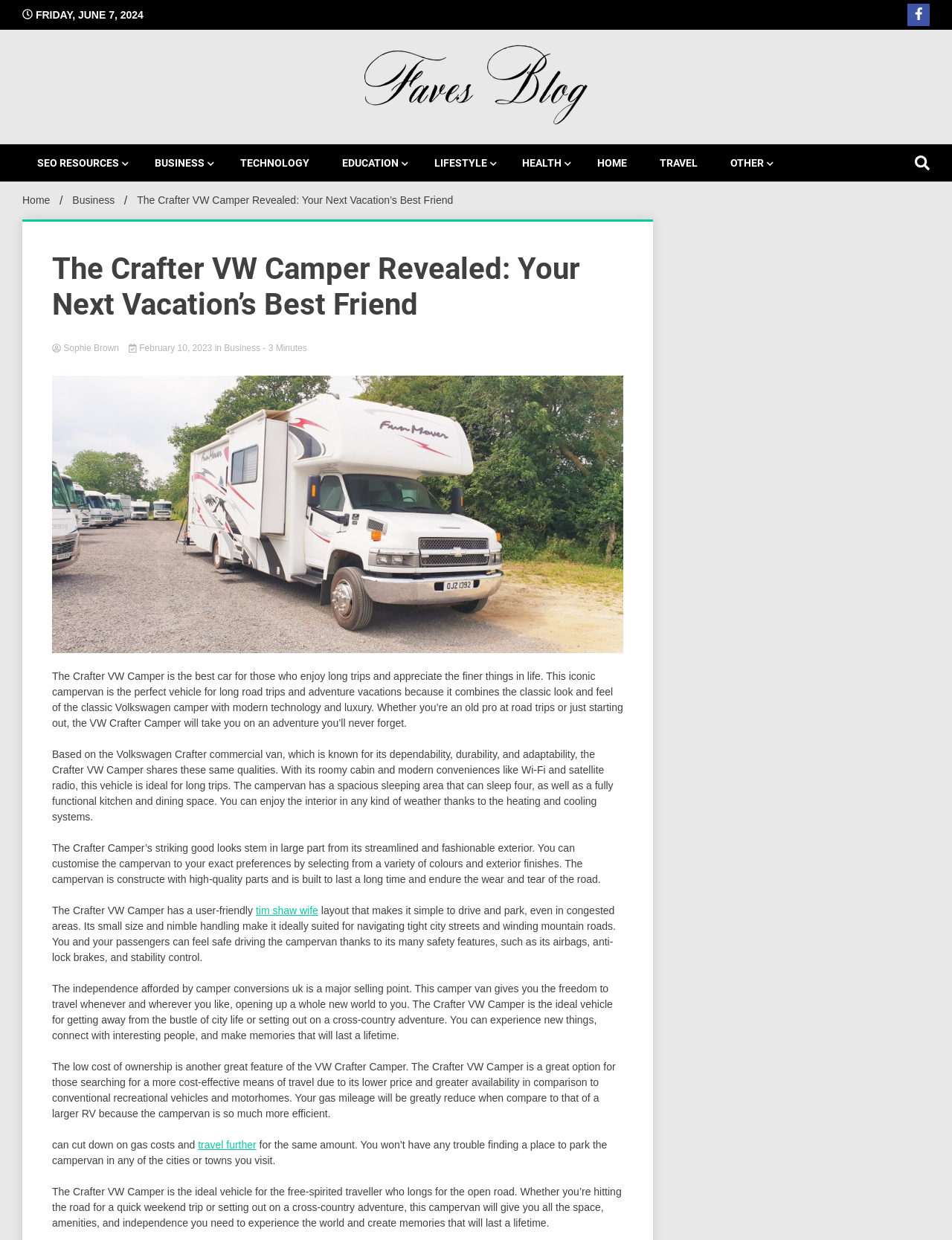Based on the image, provide a detailed and complete answer to the question: 
What is the name of the author of the article?

I found the author's name by looking at the text 'Sophie Brown' which is located below the main heading of the article.